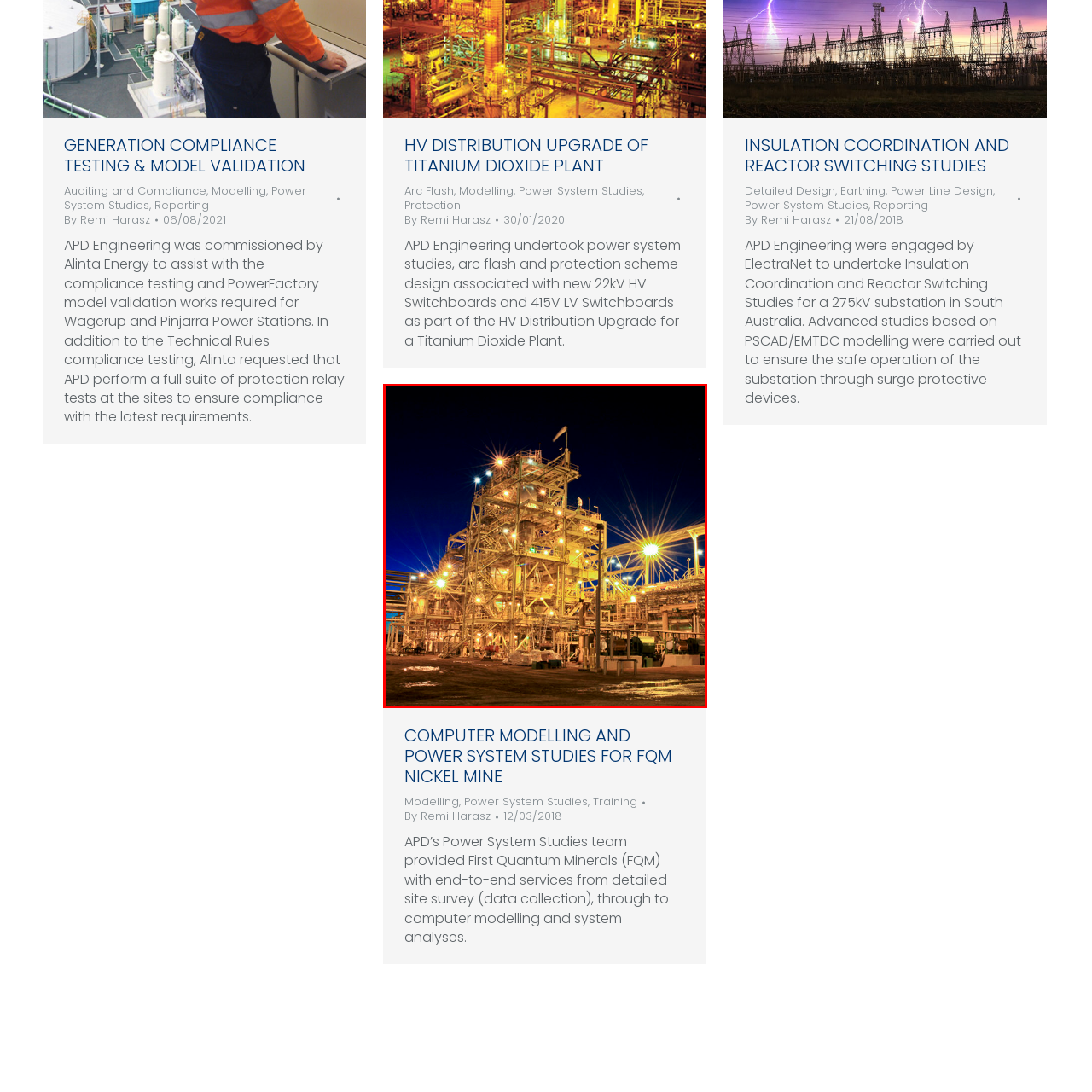What is the purpose of the facility?
Analyze the image surrounded by the red bounding box and answer the question in detail.

The caption states that the facility is part of the 'Computer Modelling and Power System Studies for FQM Nickel Mine', which suggests that the facility is involved in mining operations, specifically nickel mining.